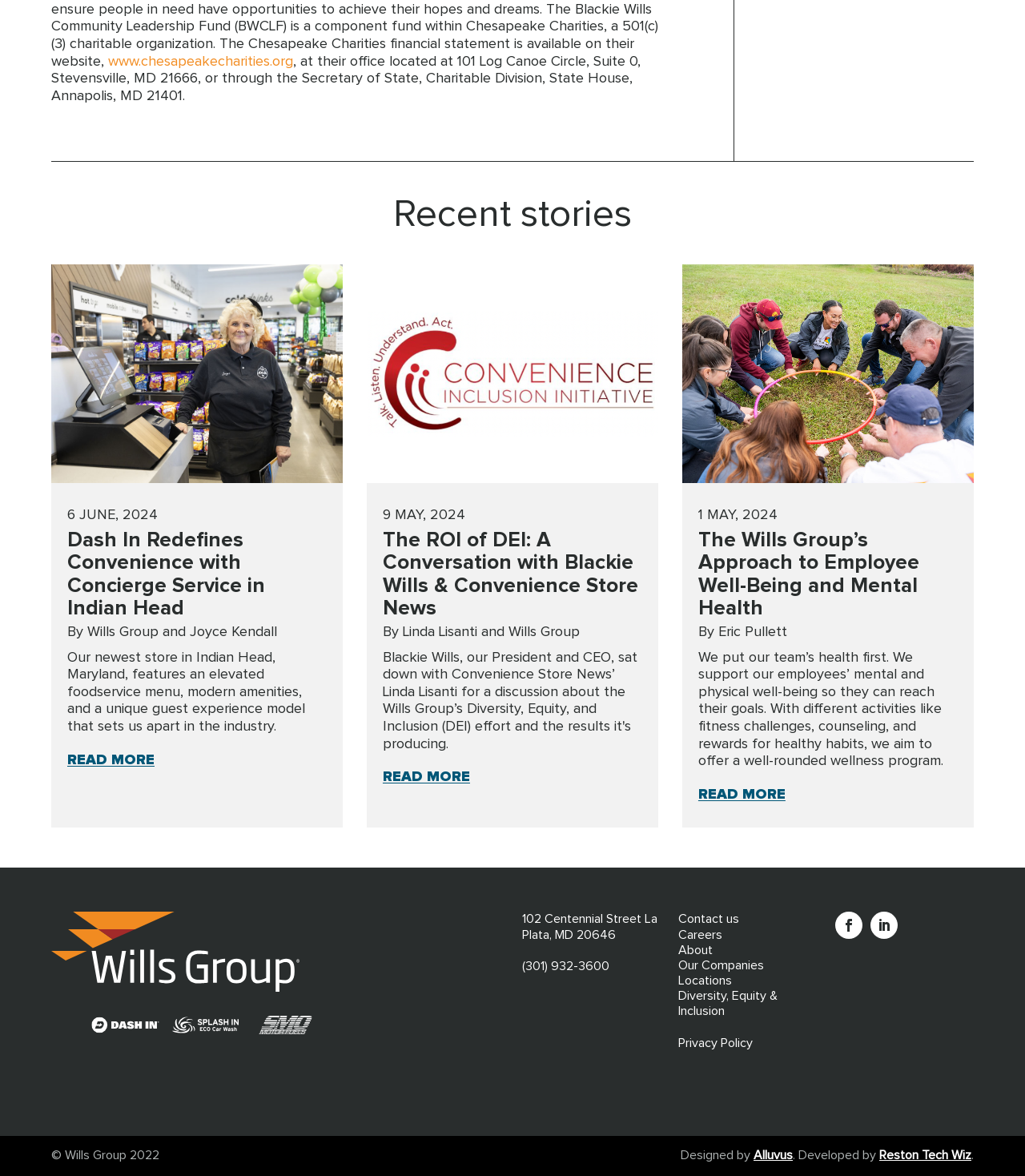Please determine the bounding box coordinates of the clickable area required to carry out the following instruction: "Visit the 'Contact us' page". The coordinates must be four float numbers between 0 and 1, represented as [left, top, right, bottom].

[0.662, 0.776, 0.721, 0.787]